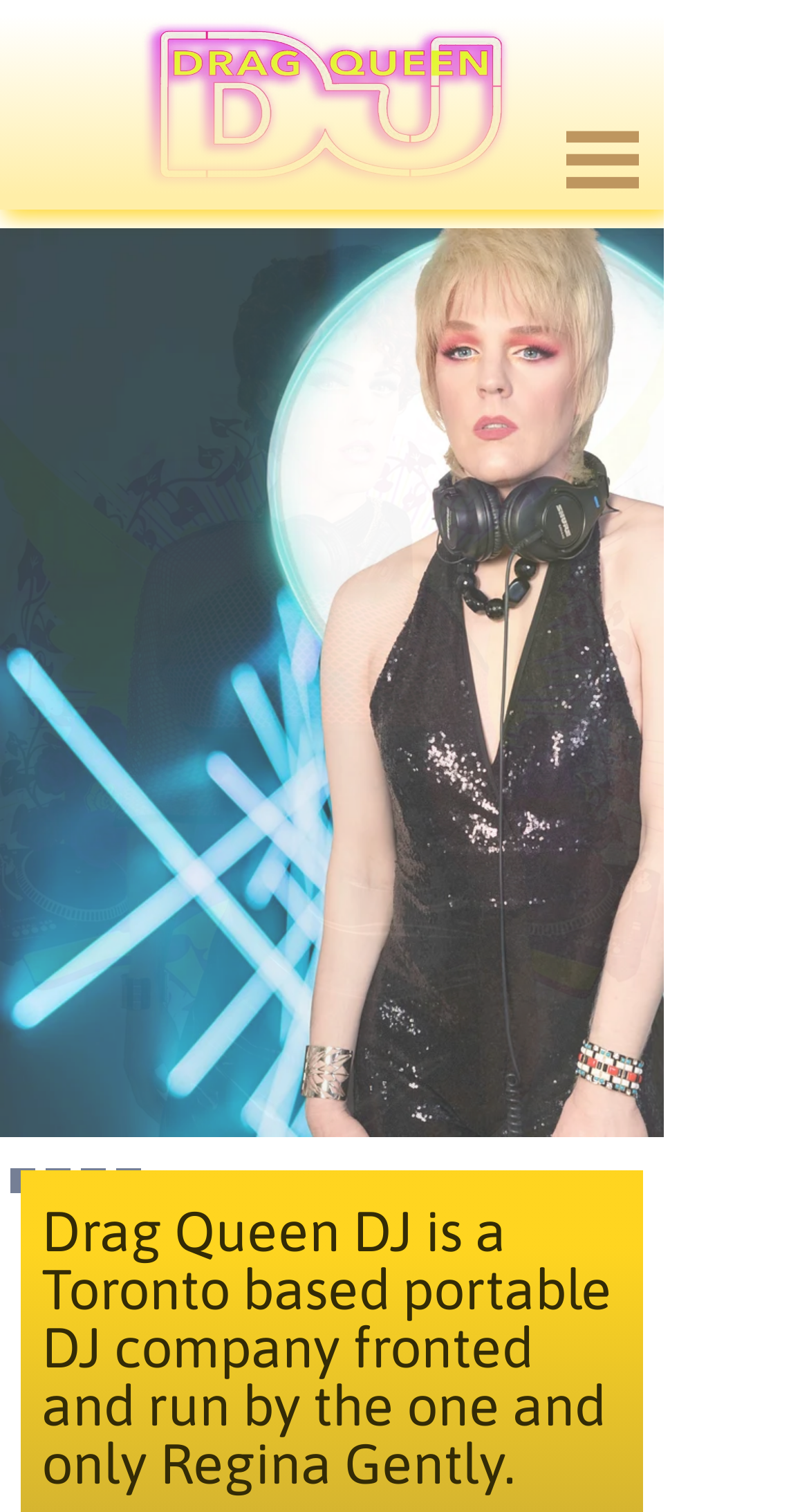Predict the bounding box of the UI element based on the description: "›". The coordinates should be four float numbers between 0 and 1, formatted as [left, top, right, bottom].

[0.821, 0.151, 0.923, 0.752]